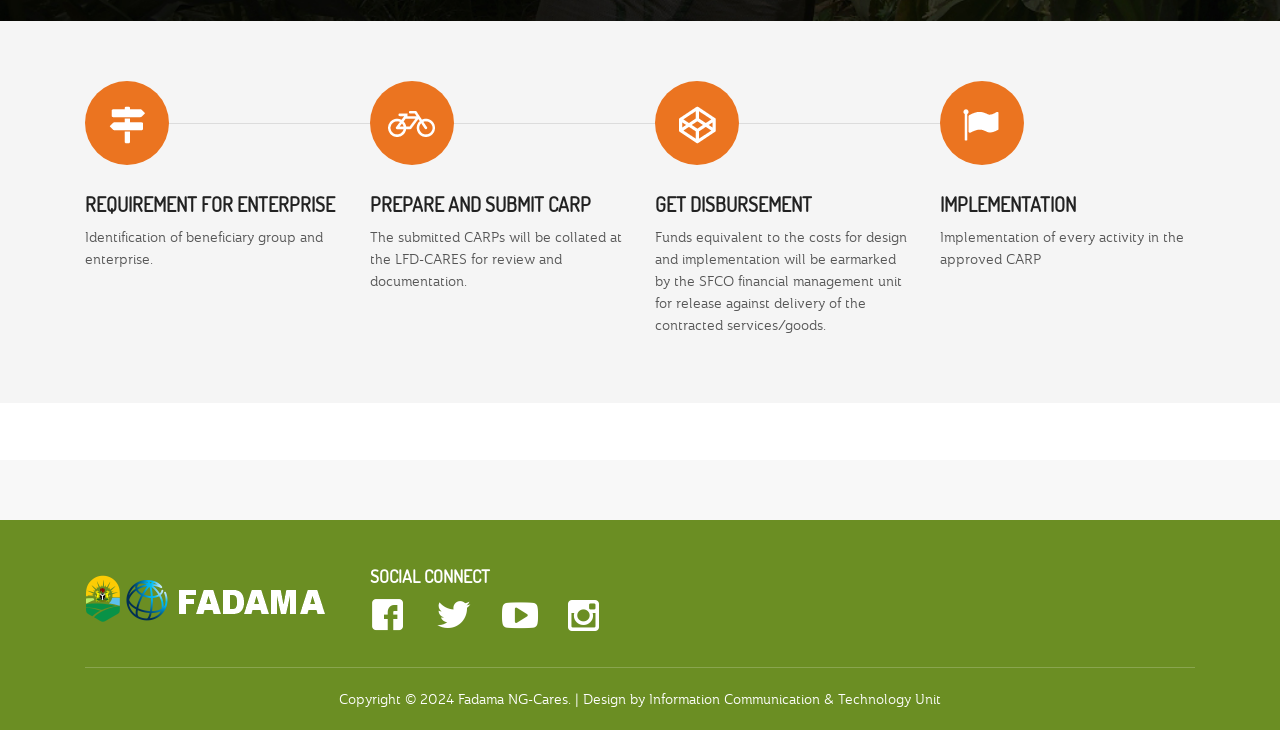From the element description alt="#", predict the bounding box coordinates of the UI element. The coordinates must be specified in the format (top-left x, top-left y, bottom-right x, bottom-right y) and should be within the 0 to 1 range.

[0.066, 0.807, 0.254, 0.832]